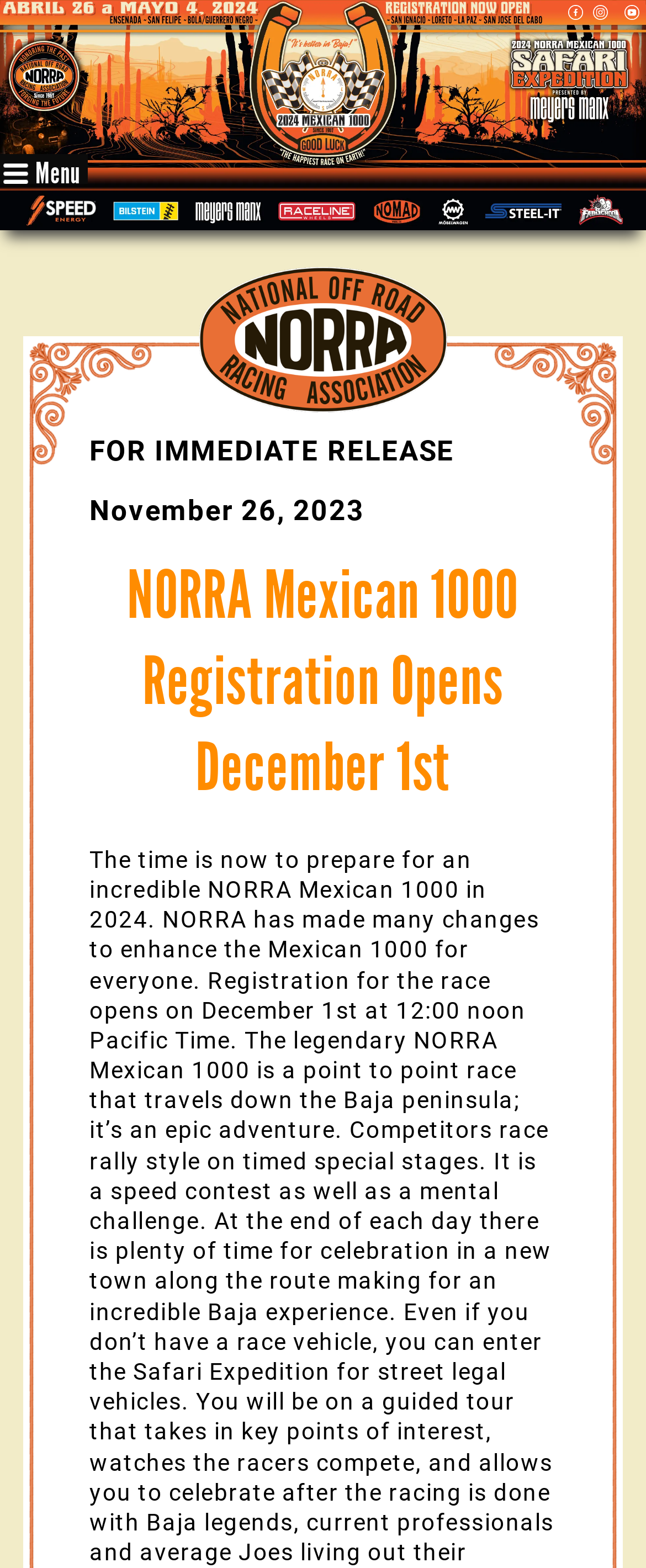Bounding box coordinates must be specified in the format (top-left x, top-left y, bottom-right x, bottom-right y). All values should be floating point numbers between 0 and 1. What are the bounding box coordinates of the UI element described as: alt="YouTube" title="YouTube"

[0.959, 0.003, 0.997, 0.012]